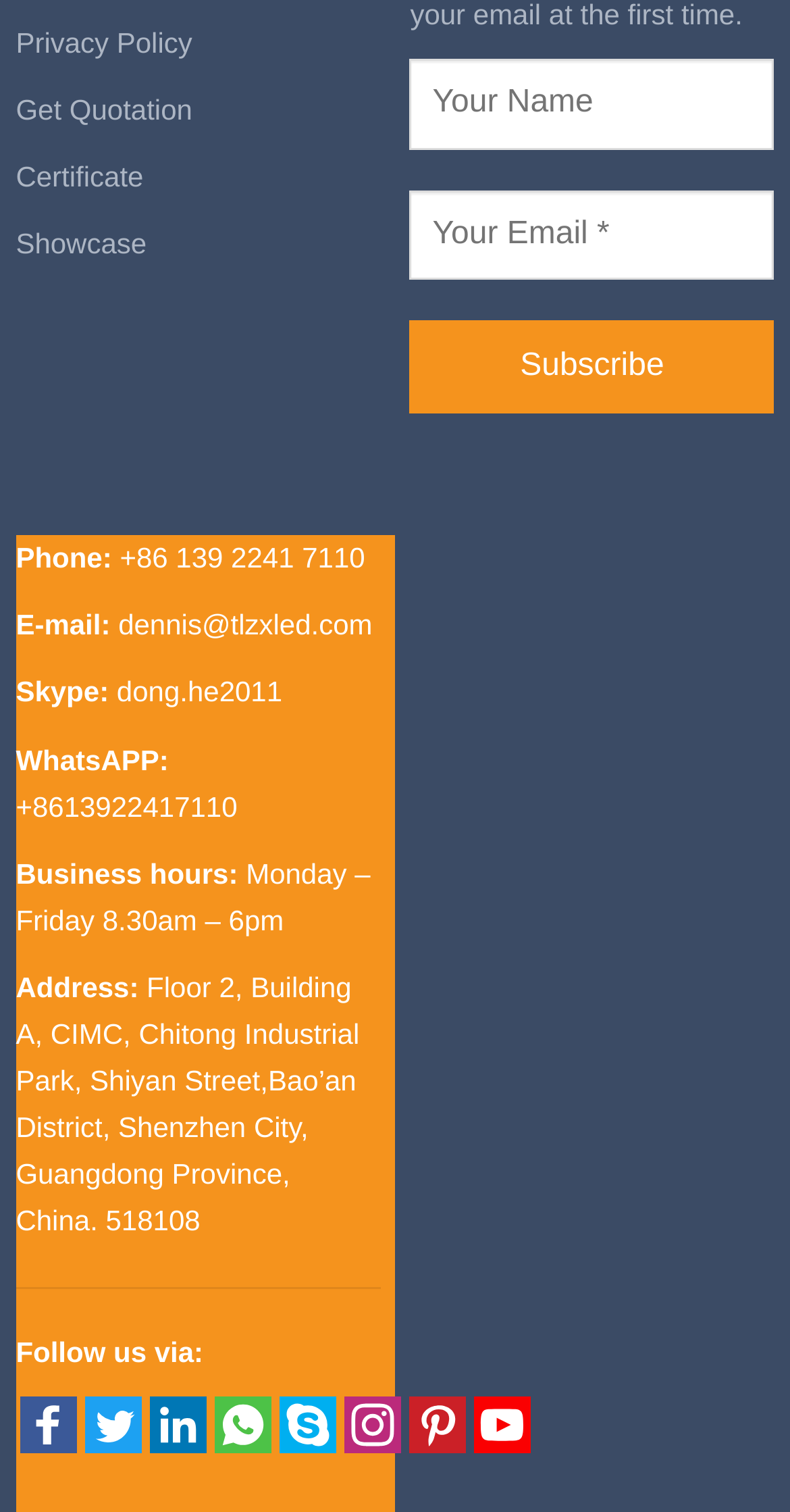Please determine the bounding box coordinates of the element's region to click for the following instruction: "Click the Facebook link".

[0.02, 0.923, 0.102, 0.97]